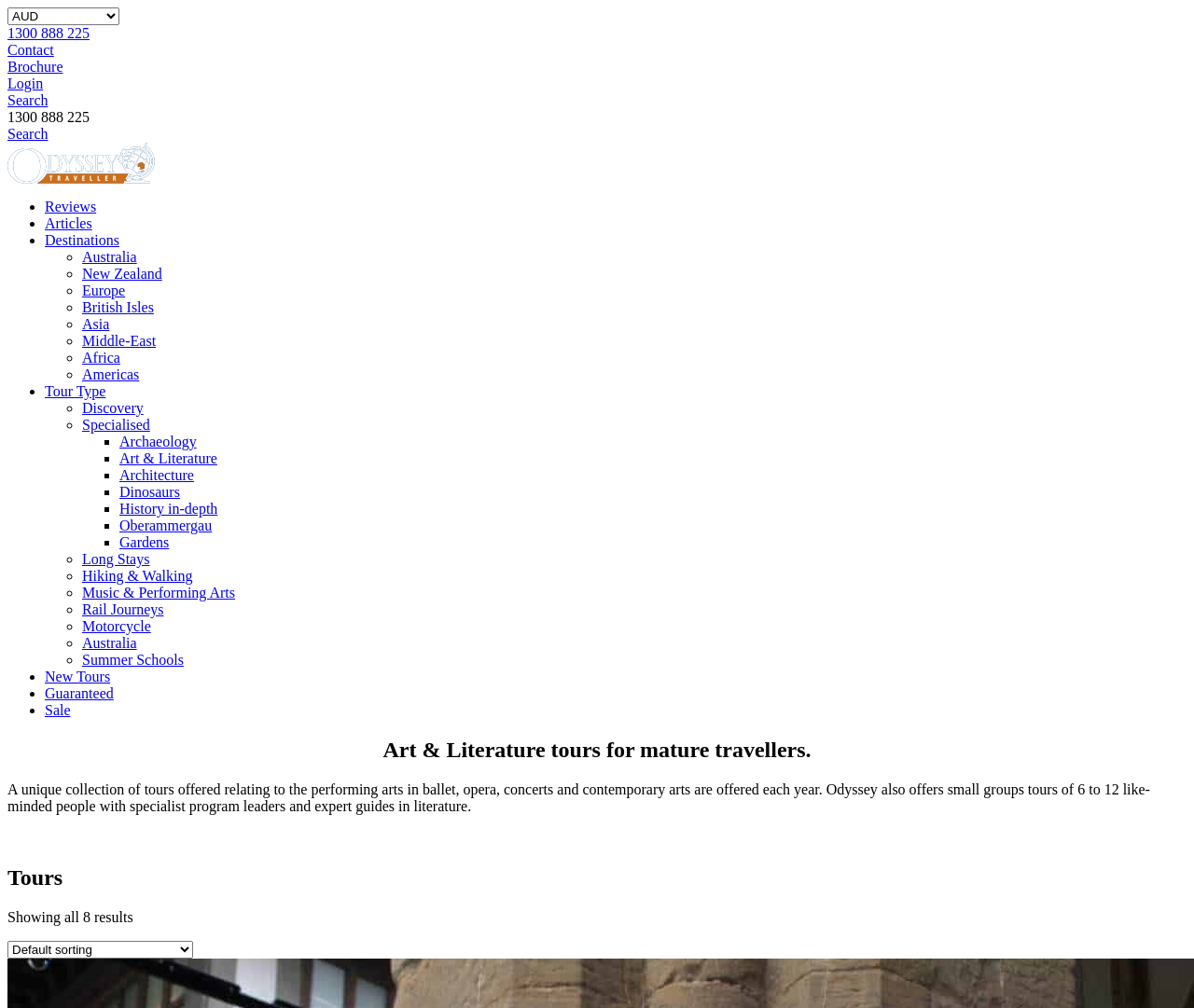Determine the bounding box coordinates of the UI element that matches the following description: "History in-depth". The coordinates should be four float numbers between 0 and 1 in the format [left, top, right, bottom].

[0.1, 0.497, 0.182, 0.512]